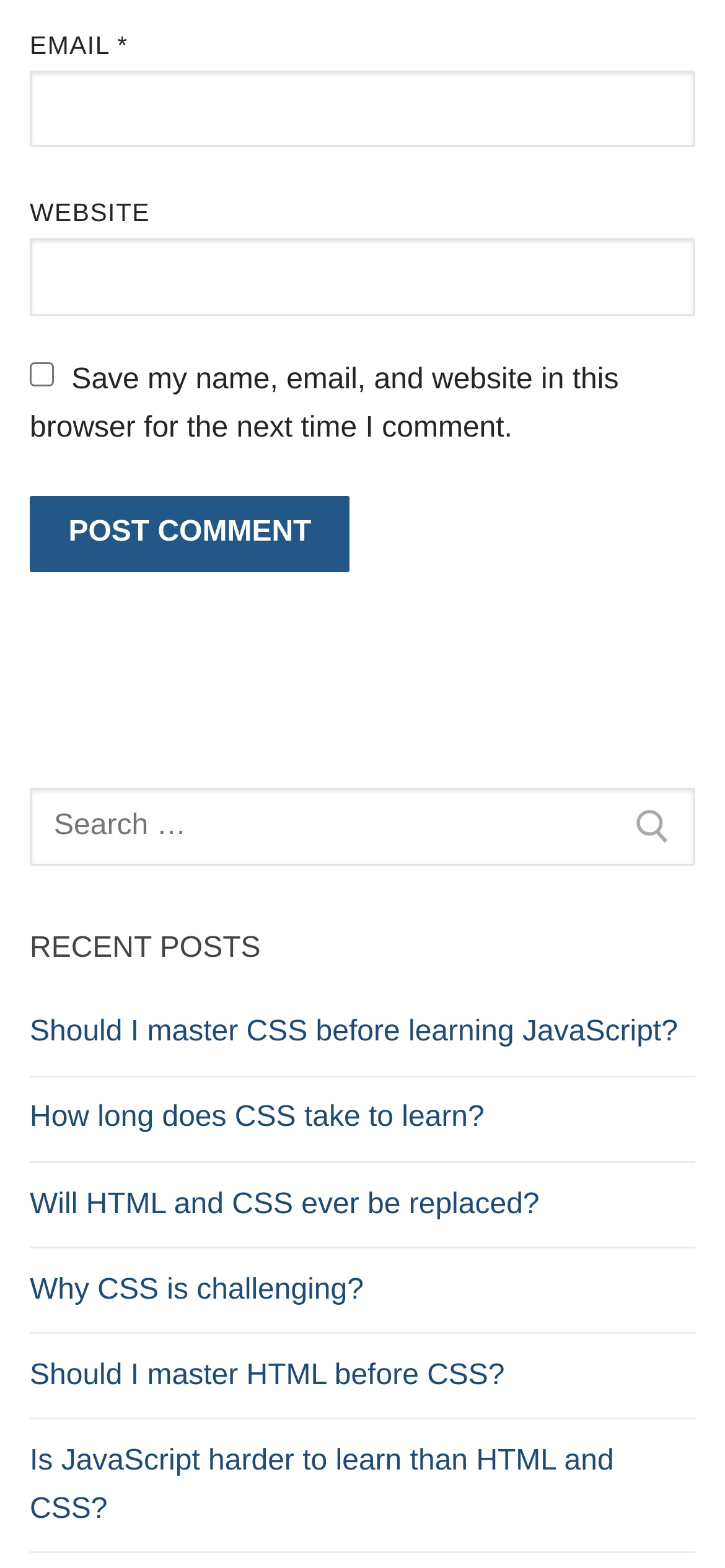What is the purpose of the checkbox?
Using the image as a reference, answer the question in detail.

I analyzed the checkbox element and its corresponding text, and it appears to be for saving the user's name, email, and website in the browser for future comments.